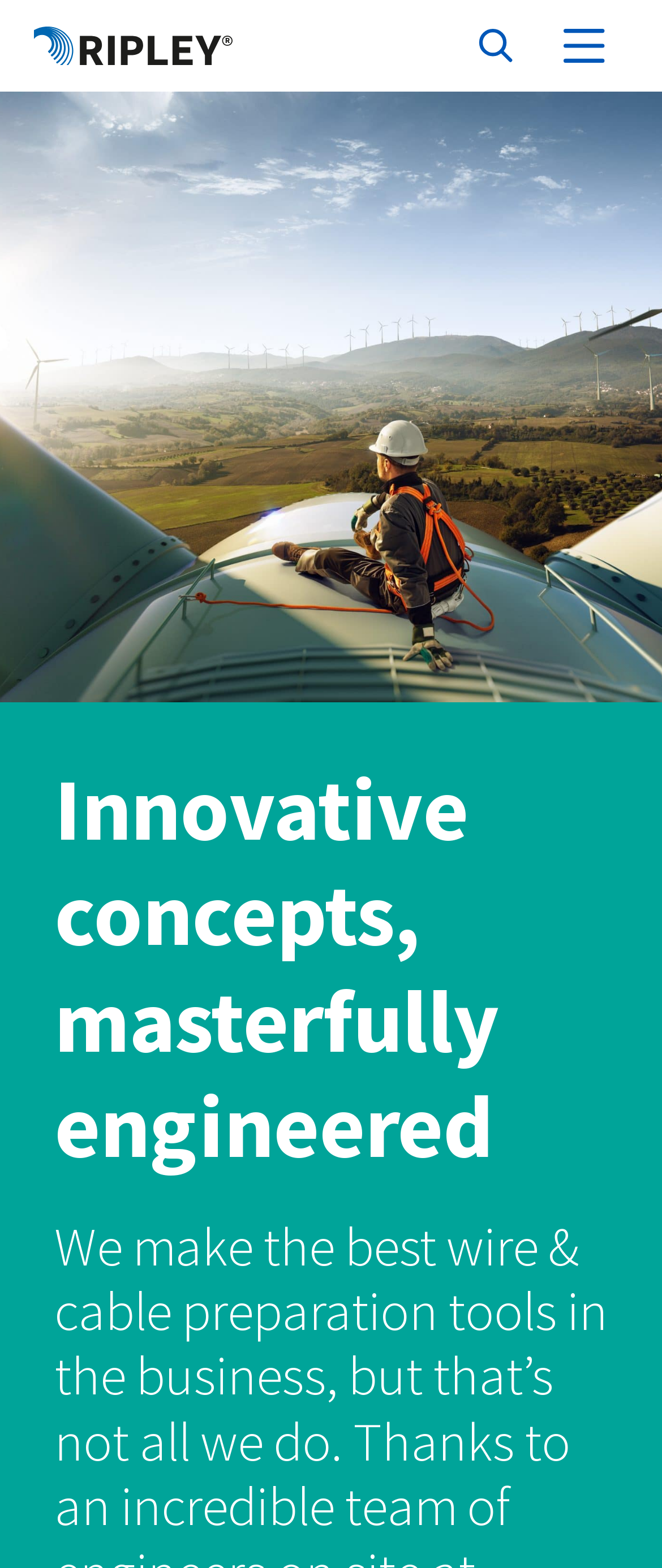What is the main theme of this webpage?
Please answer the question as detailed as possible based on the image.

Based on the webpage's content, particularly the heading 'Innovative concepts, masterfully engineered' and the presence of images, it appears that the webpage is focused on the cabling industry, showcasing innovative equipment and tools.